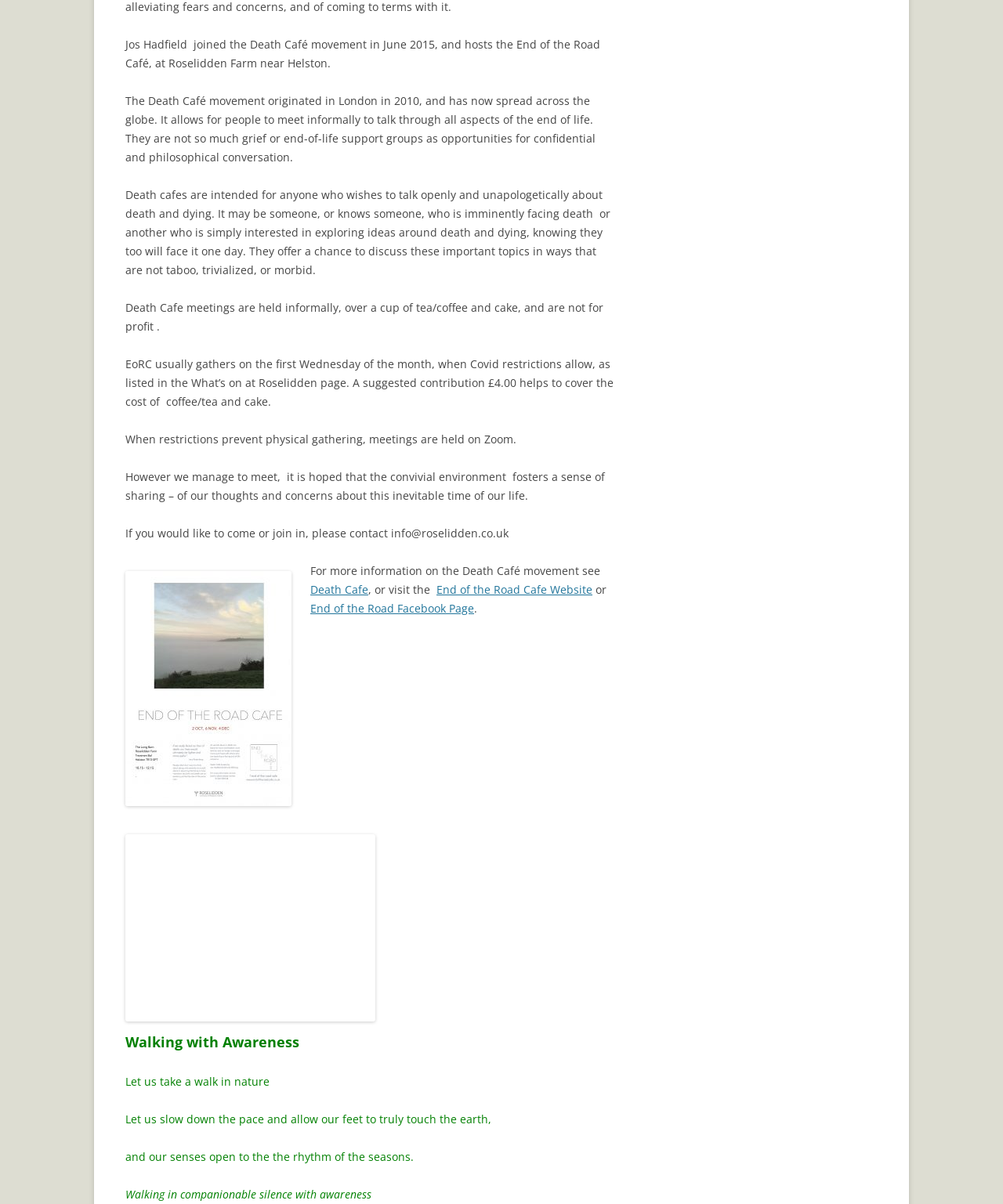Predict the bounding box of the UI element that fits this description: "Shop local bookstores".

None